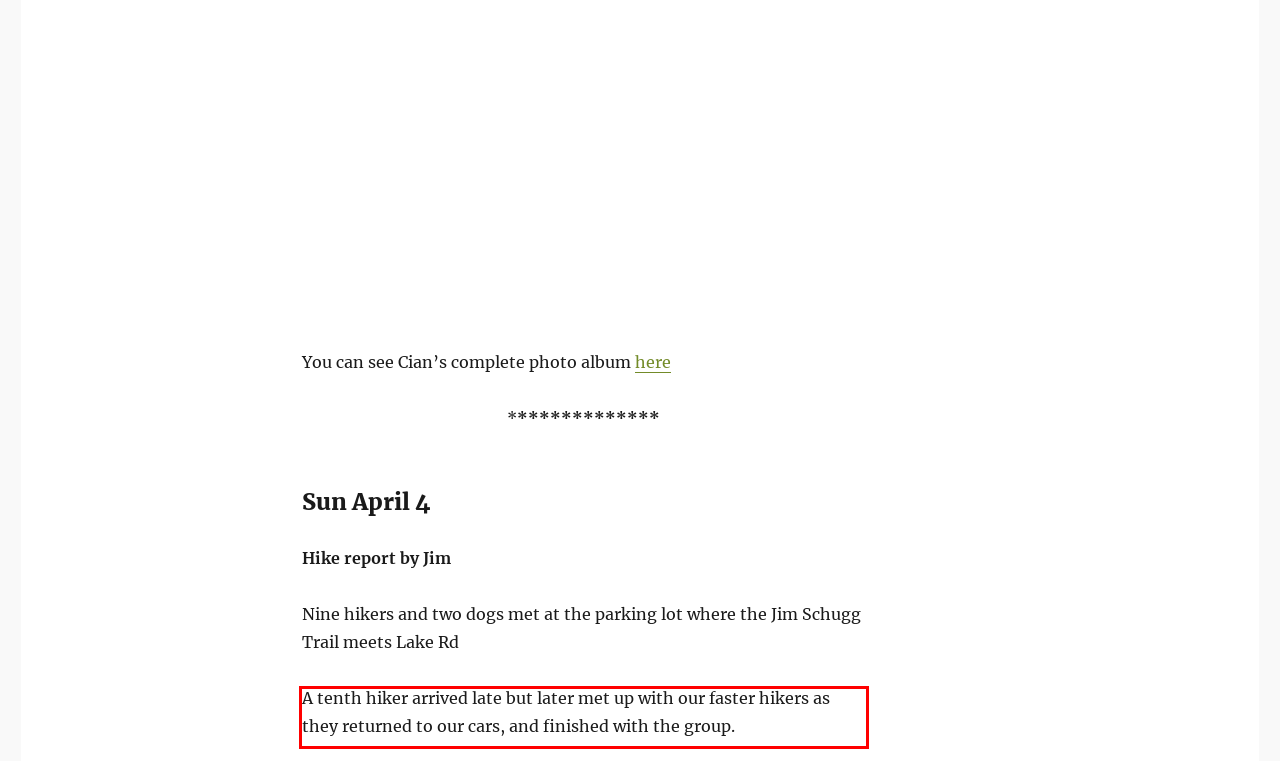By examining the provided screenshot of a webpage, recognize the text within the red bounding box and generate its text content.

A tenth hiker arrived late but later met up with our faster hikers as they returned to our cars, and finished with the group.